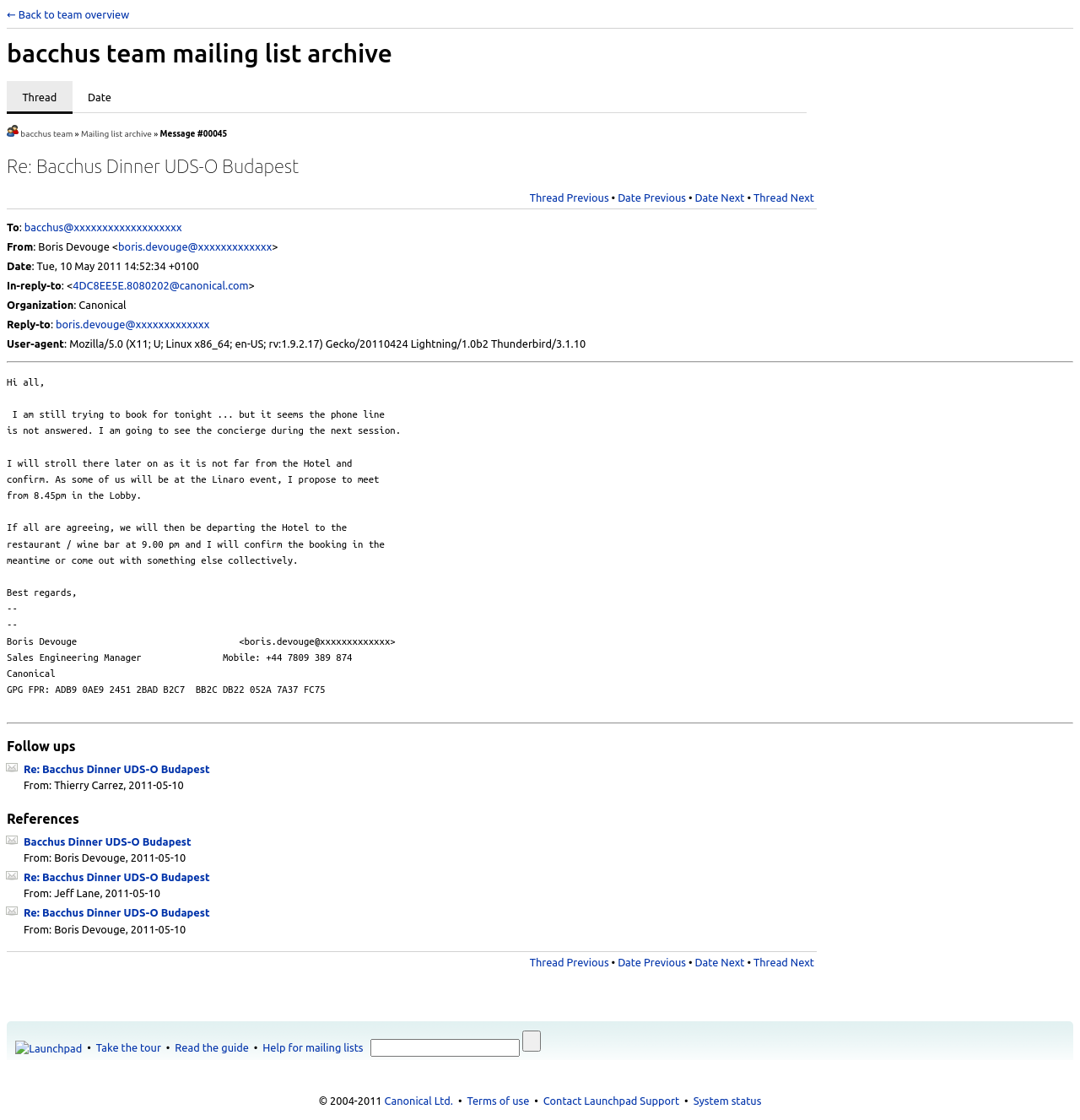From the webpage screenshot, predict the bounding box coordinates (top-left x, top-left y, bottom-right x, bottom-right y) for the UI element described here: Bacchus Dinner UDS-O Budapest

[0.022, 0.746, 0.177, 0.757]